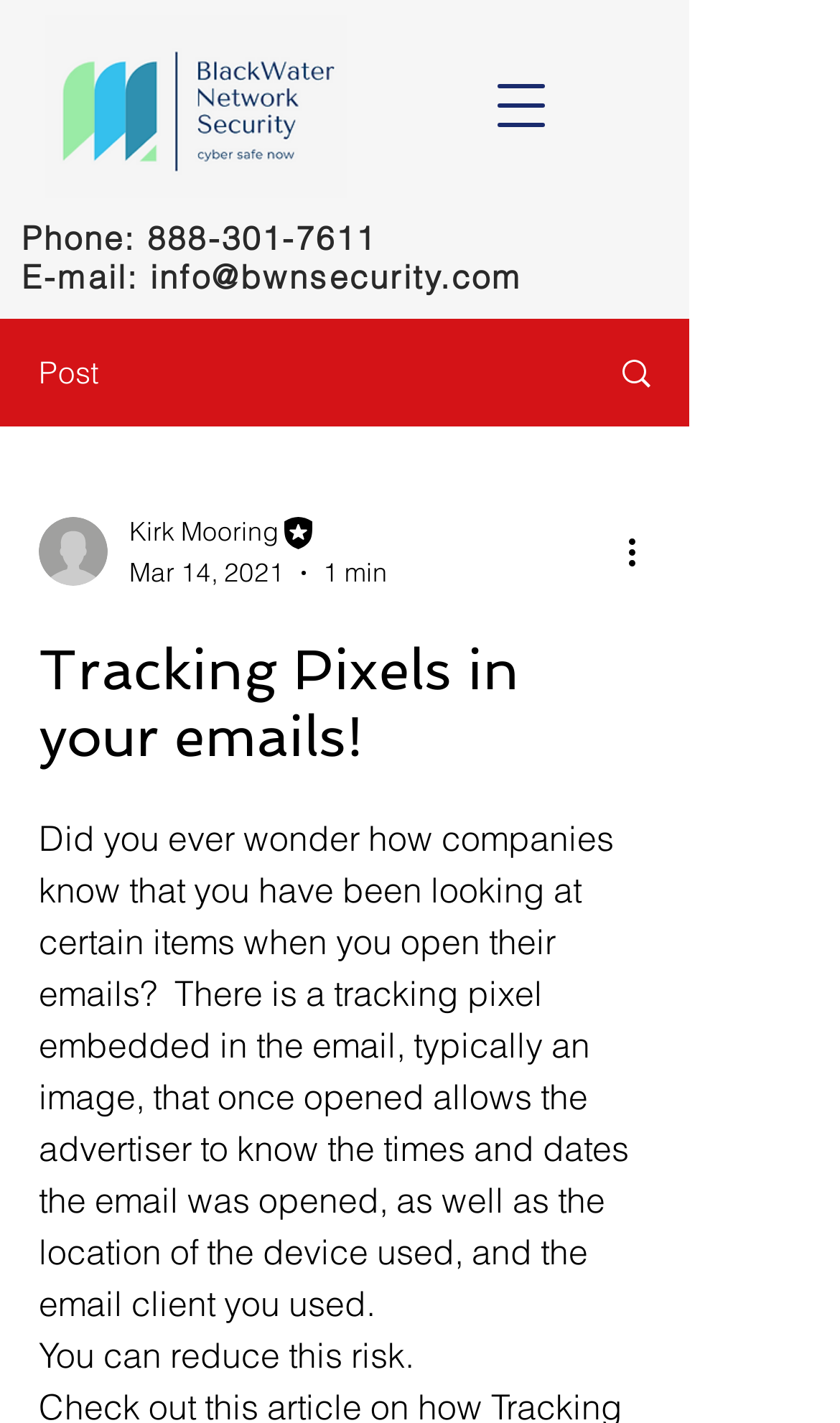Ascertain the bounding box coordinates for the UI element detailed here: "Search". The coordinates should be provided as [left, top, right, bottom] with each value being a float between 0 and 1.

[0.695, 0.226, 0.818, 0.298]